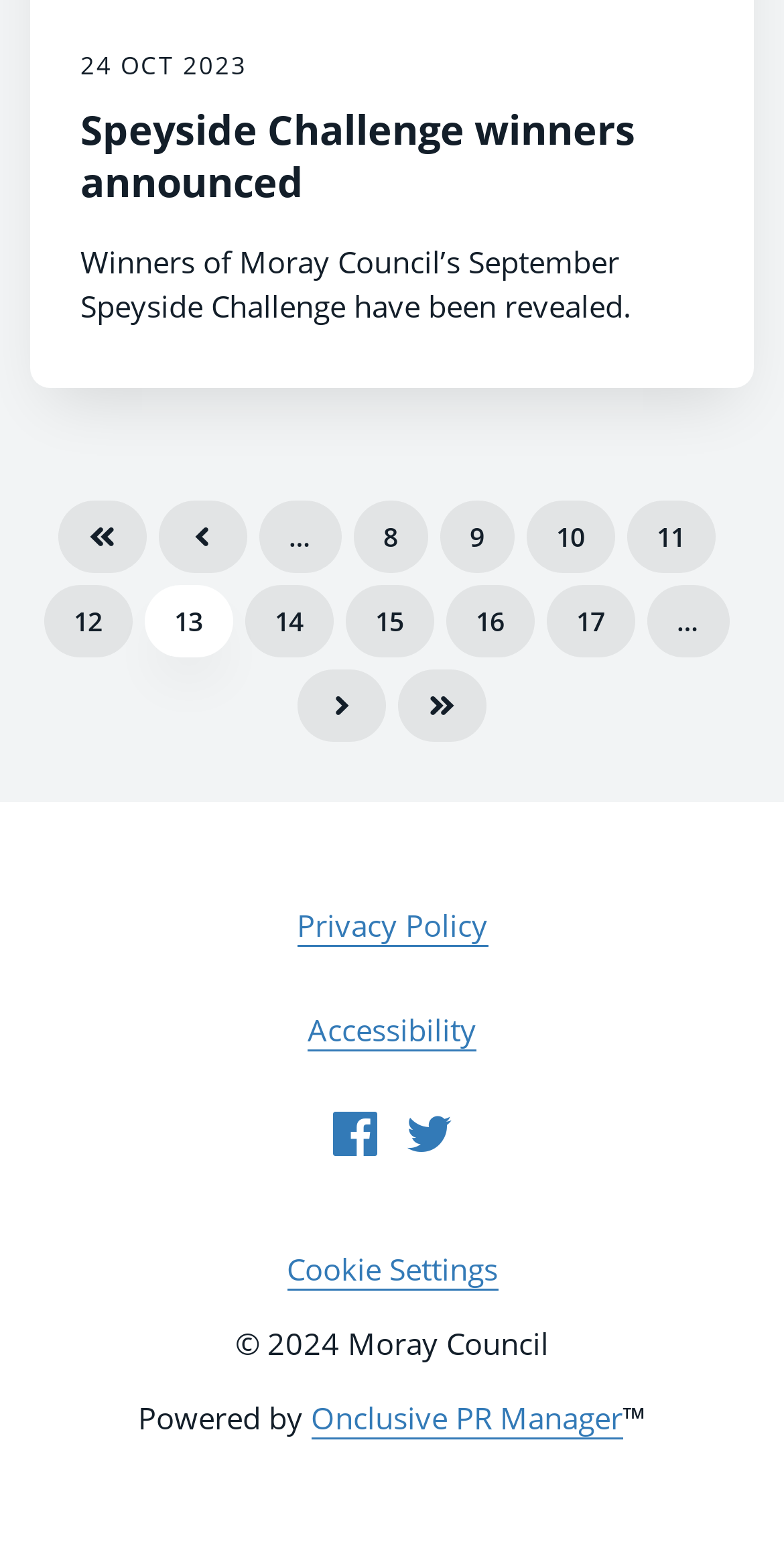Show the bounding box coordinates for the element that needs to be clicked to execute the following instruction: "Follow Moray Council on Facebook". Provide the coordinates in the form of four float numbers between 0 and 1, i.e., [left, top, right, bottom].

[0.424, 0.717, 0.481, 0.746]